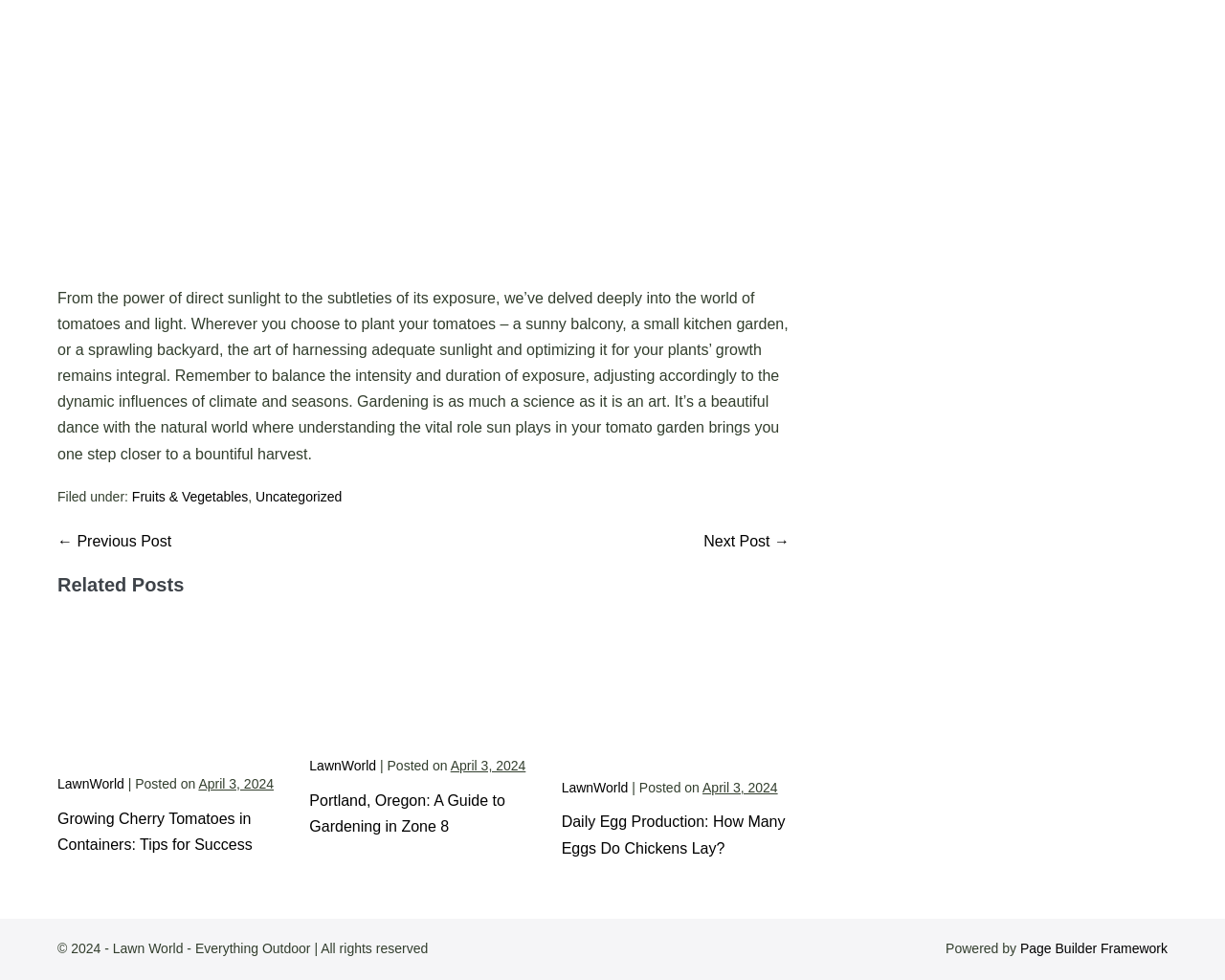Locate the bounding box coordinates of the clickable element to fulfill the following instruction: "View 'Growing Cherry Tomatoes in Containers: Tips for Success'". Provide the coordinates as four float numbers between 0 and 1 in the format [left, top, right, bottom].

[0.047, 0.827, 0.206, 0.87]